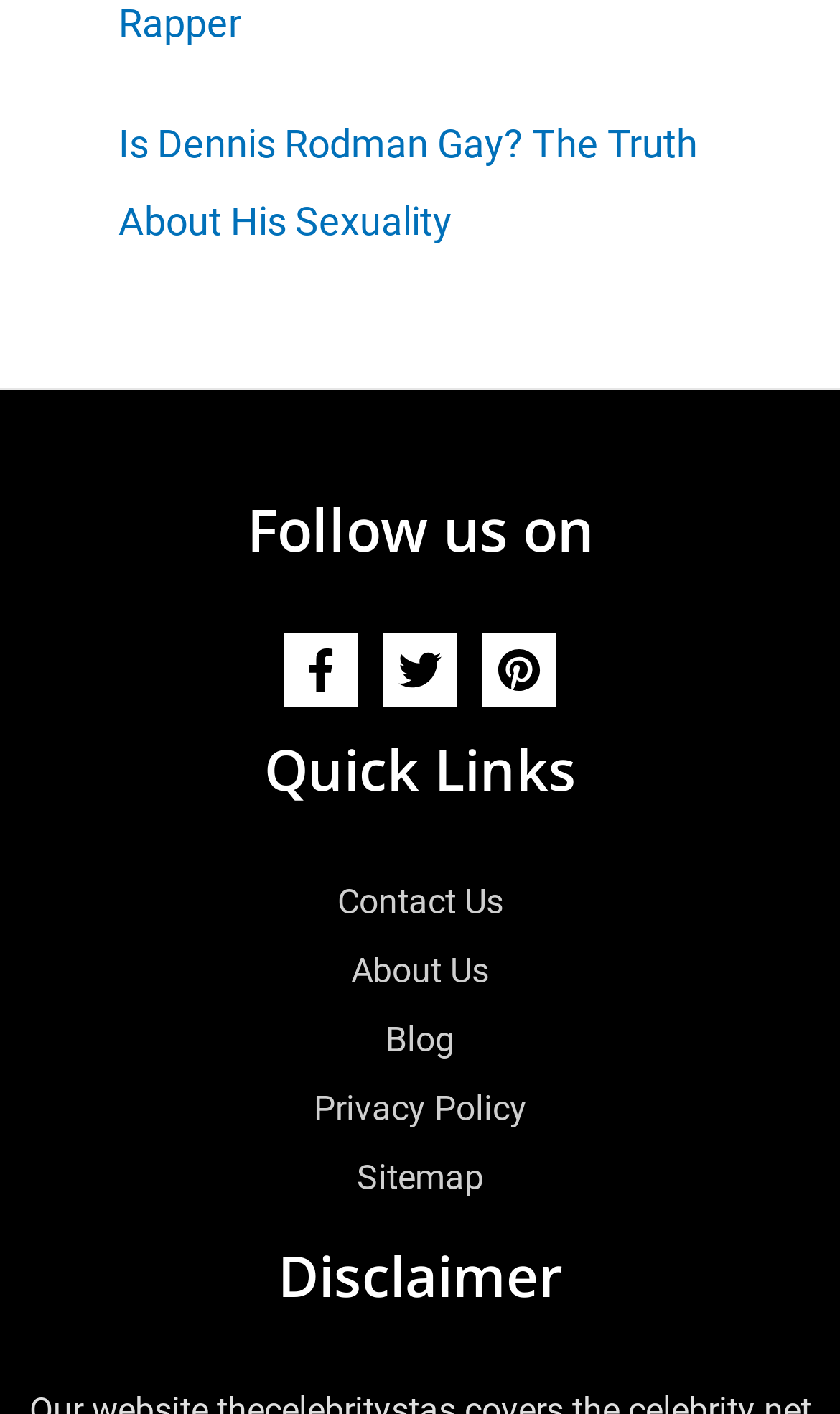Pinpoint the bounding box coordinates of the area that should be clicked to complete the following instruction: "Visit the About Us page". The coordinates must be given as four float numbers between 0 and 1, i.e., [left, top, right, bottom].

[0.418, 0.672, 0.582, 0.701]